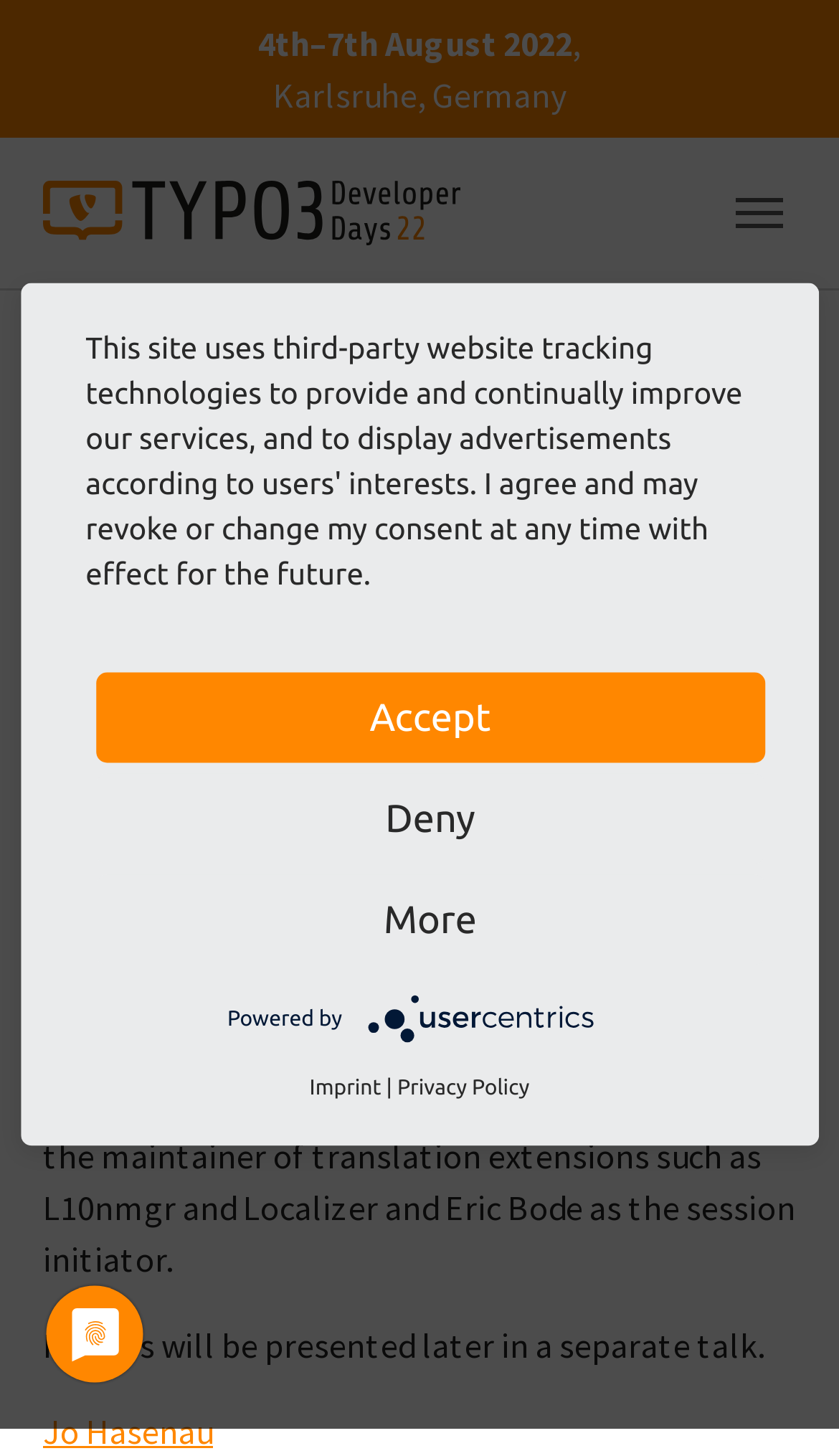Please use the details from the image to answer the following question comprehensively:
Where is the workshop taking place?

I found the location of the workshop by looking at the StaticText element with the content 'Karlsruhe, Germany' which is located below the date of the workshop.